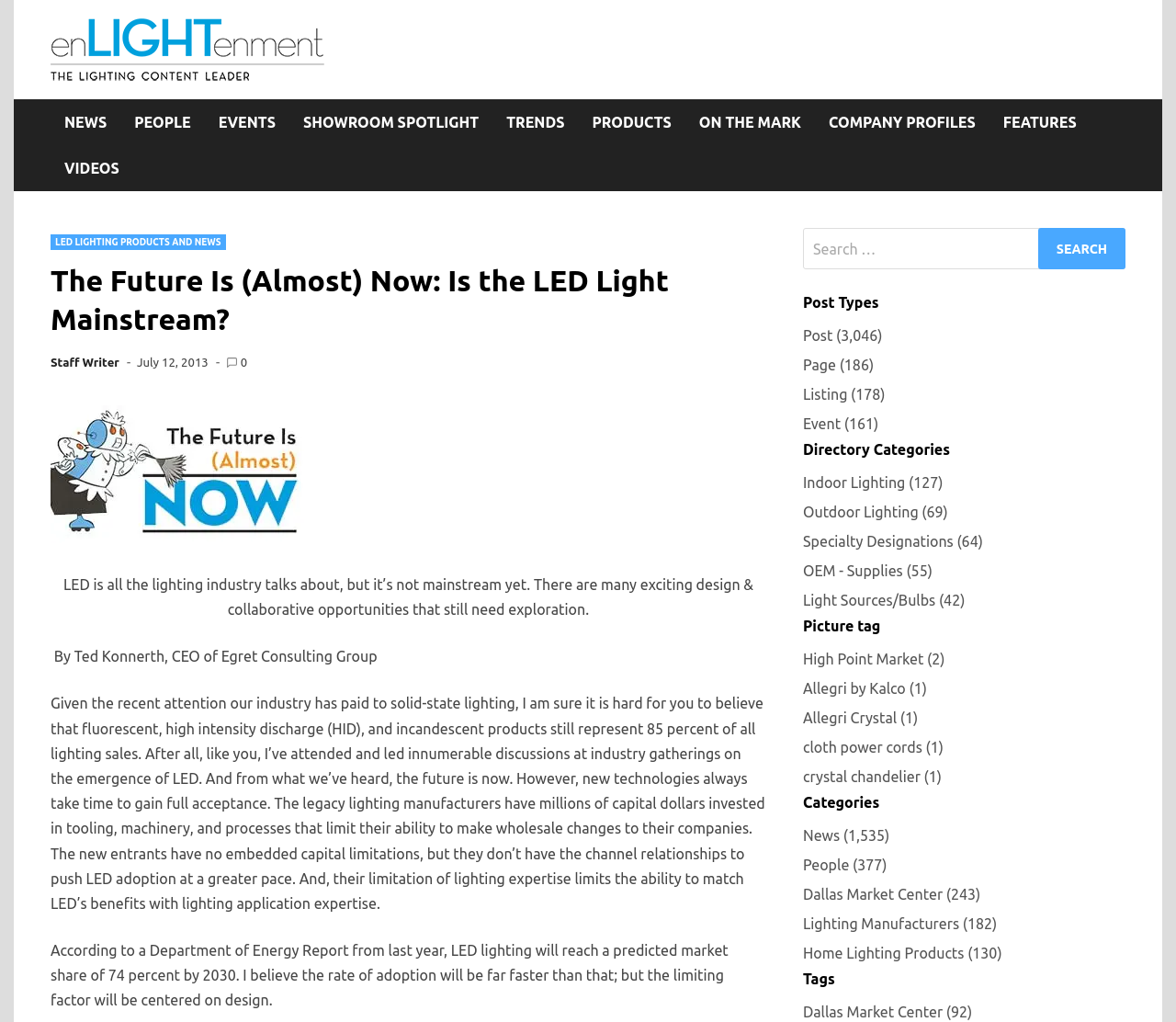Produce a meticulous description of the webpage.

This webpage appears to be an article or blog post discussing the adoption of LED lighting in the industry. At the top of the page, there is a navigation menu with links to various sections, including "NEWS", "PEOPLE", "EVENTS", and more. Below the navigation menu, there is a header section with a title "The Future Is (Almost) Now: Is the LED Light Mainstream?" and a subheading "LED LIGHTING PRODUCTS AND NEWS". 

To the right of the header section, there is a search bar with a button labeled "Search". Below the search bar, there are several sections, including "Post Types", "Directory Categories", "Picture tag", and "Categories", each with a list of links to related topics. 

The main content of the article is divided into several paragraphs, with the first paragraph introducing the topic of LED lighting and its current market share. The article is written by Ted Konnerth, CEO of Egret Consulting Group, and includes quotes and statistics from a Department of Energy Report. There are also several images scattered throughout the article, although their content is not specified.